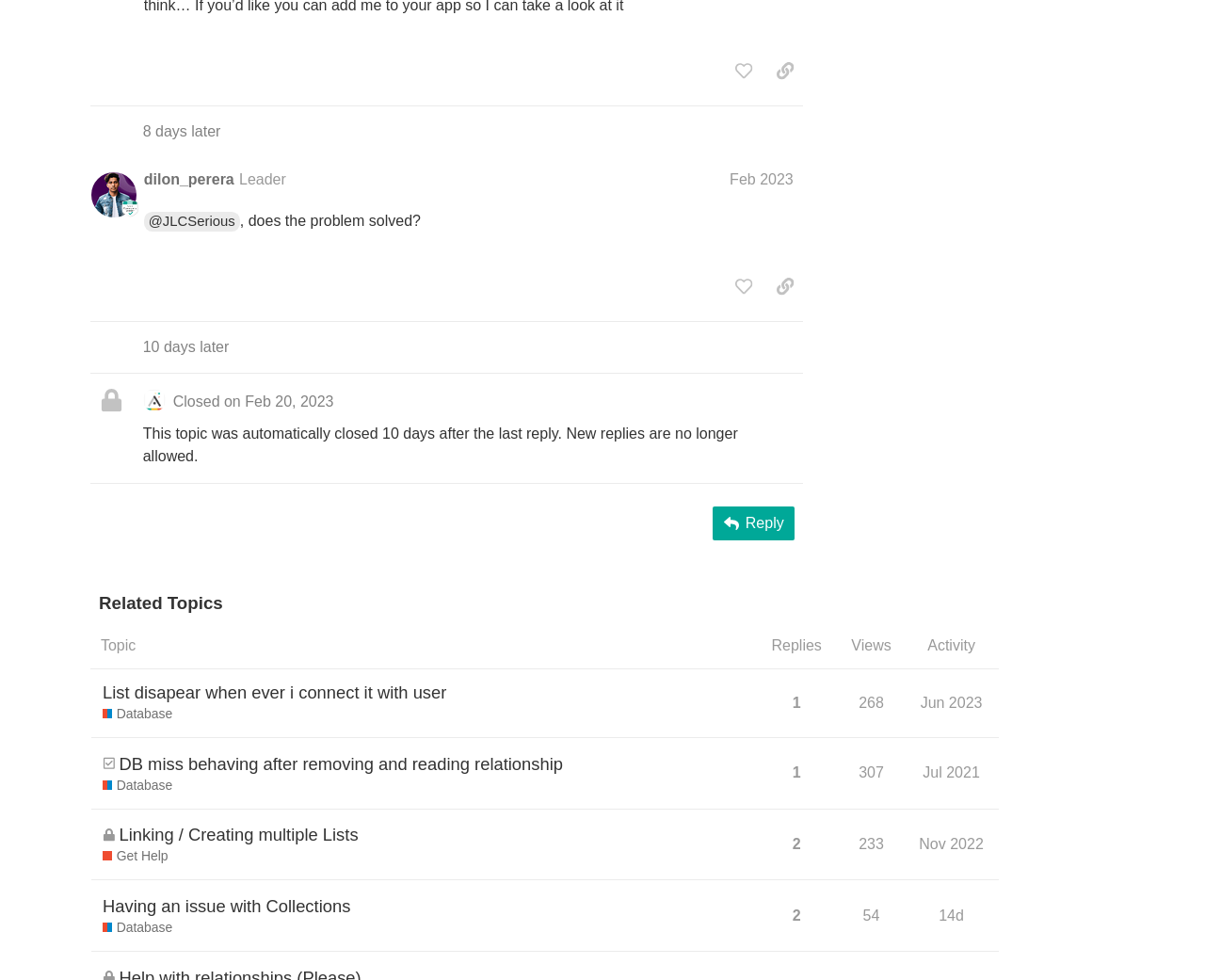How many replies does the topic 'List disapear when ever i connect it with user Database' have?
Answer briefly with a single word or phrase based on the image.

1